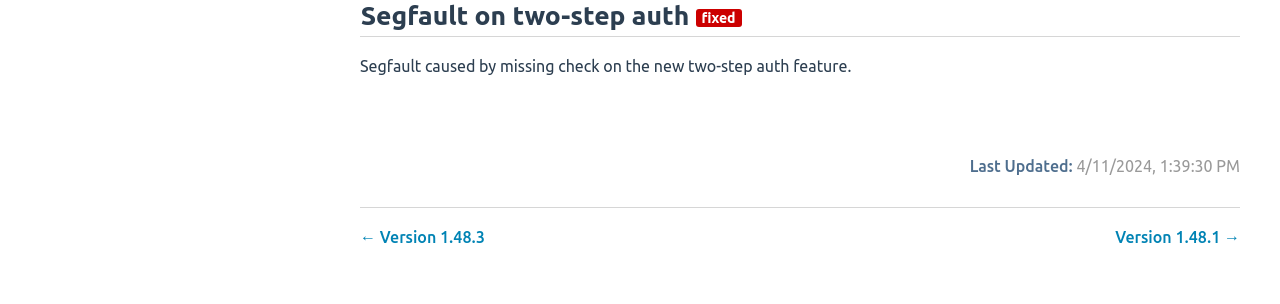Could you specify the bounding box coordinates for the clickable section to complete the following instruction: "View version 1.61.5"?

[0.0, 0.036, 0.249, 0.171]